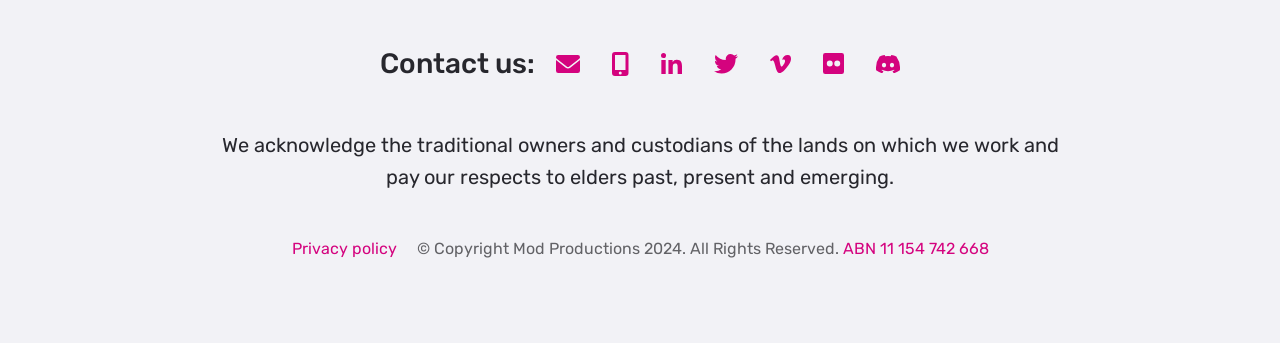Given the element description "Privacy policy", identify the bounding box of the corresponding UI element.

[0.228, 0.696, 0.31, 0.752]